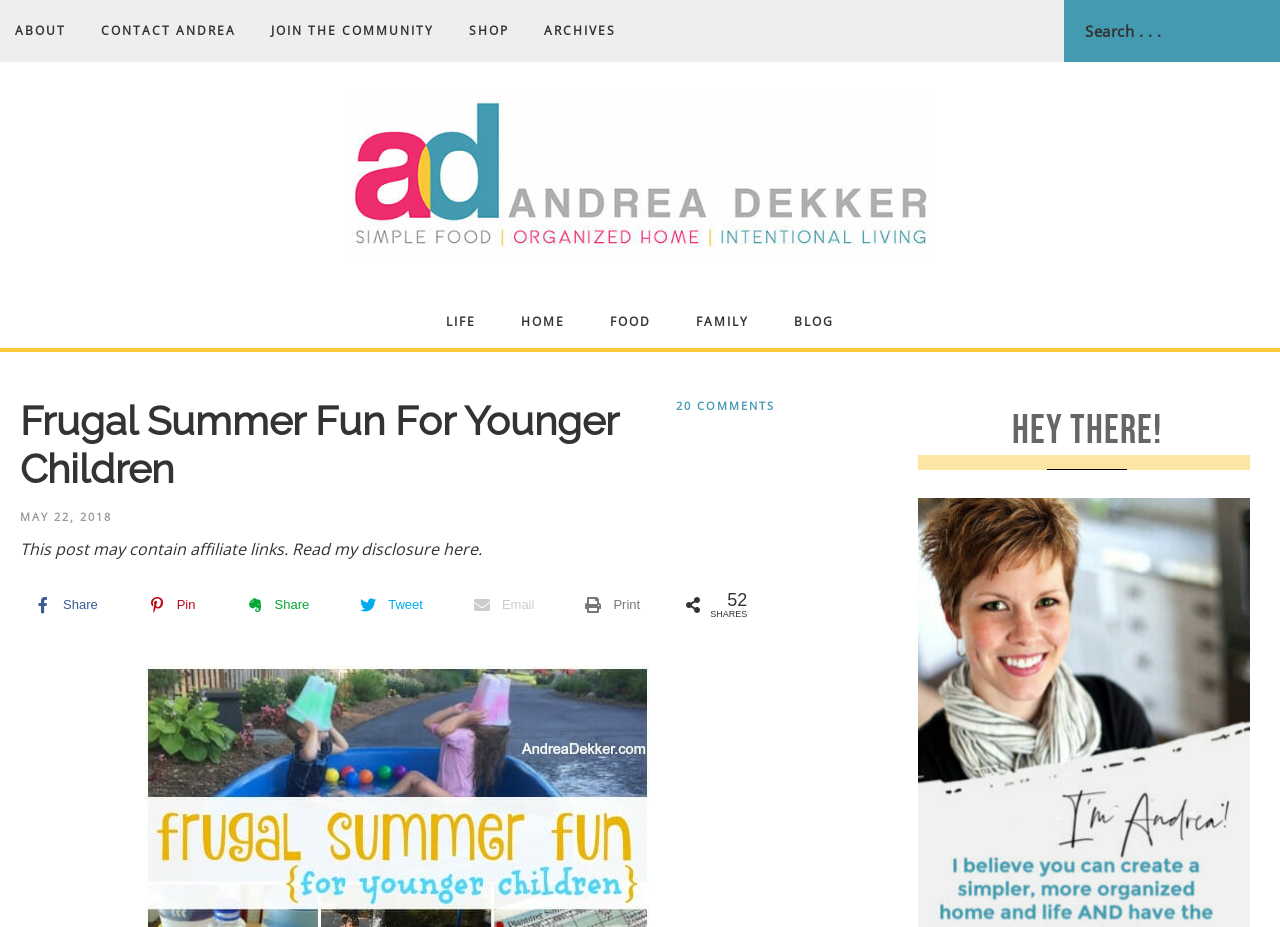Determine the bounding box coordinates of the target area to click to execute the following instruction: "Meet Andrea."

[0.717, 0.539, 0.977, 0.569]